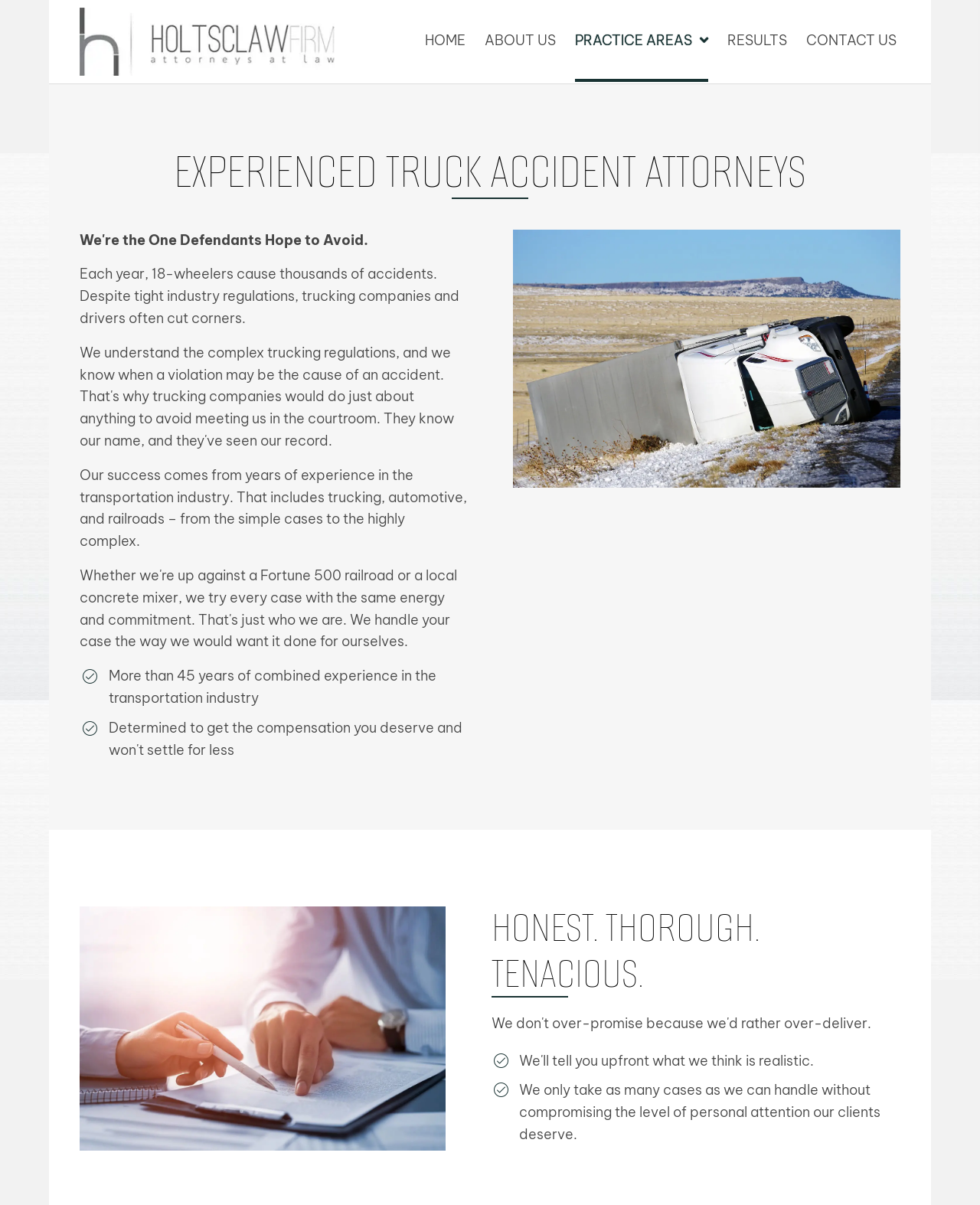Bounding box coordinates are specified in the format (top-left x, top-left y, bottom-right x, bottom-right y). All values are floating point numbers bounded between 0 and 1. Please provide the bounding box coordinate of the region this sentence describes: Home

[0.434, 0.028, 0.475, 0.041]